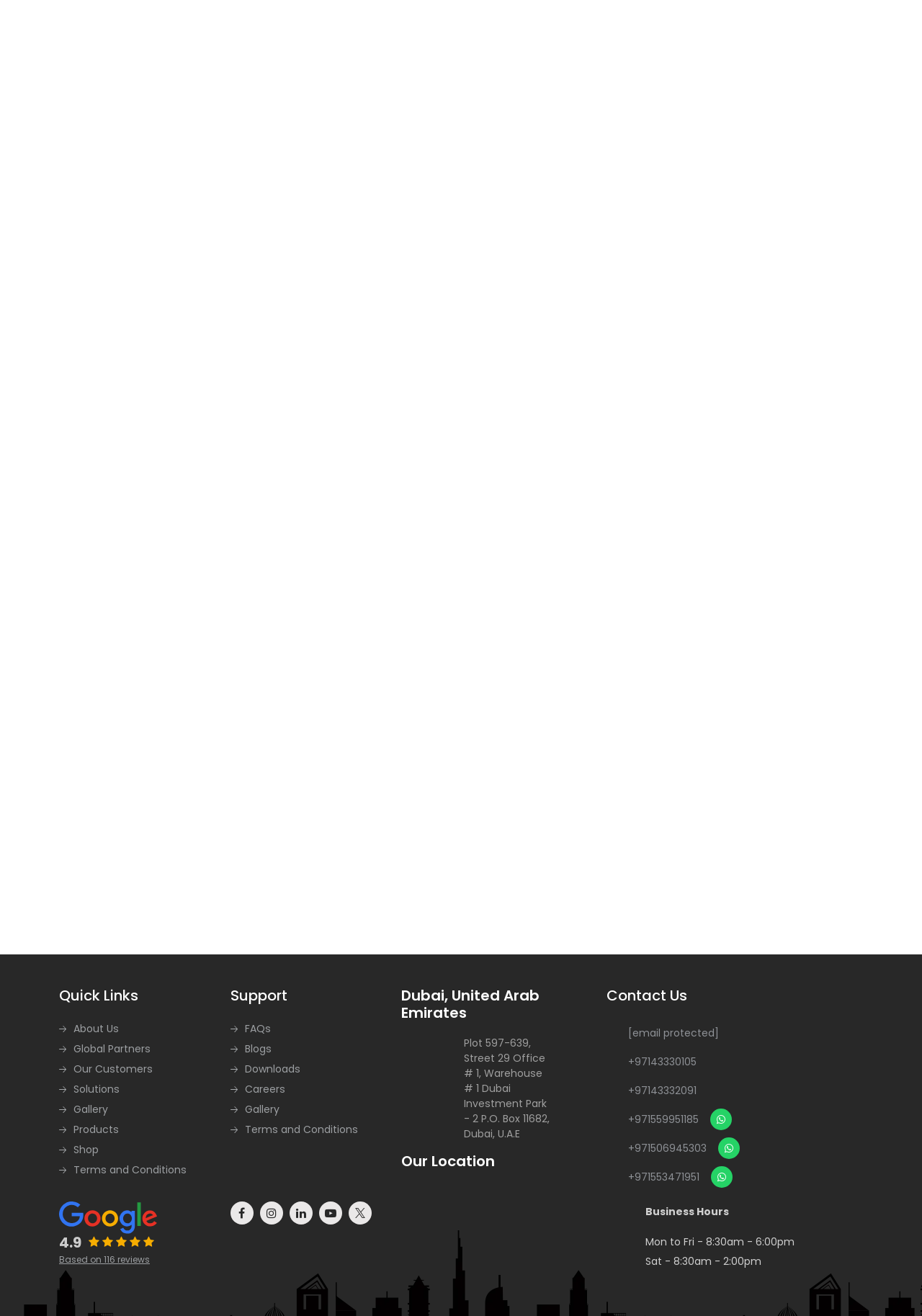Specify the bounding box coordinates for the region that must be clicked to perform the given instruction: "Select the 'KD7-222(G)' model".

[0.079, 0.387, 0.208, 0.406]